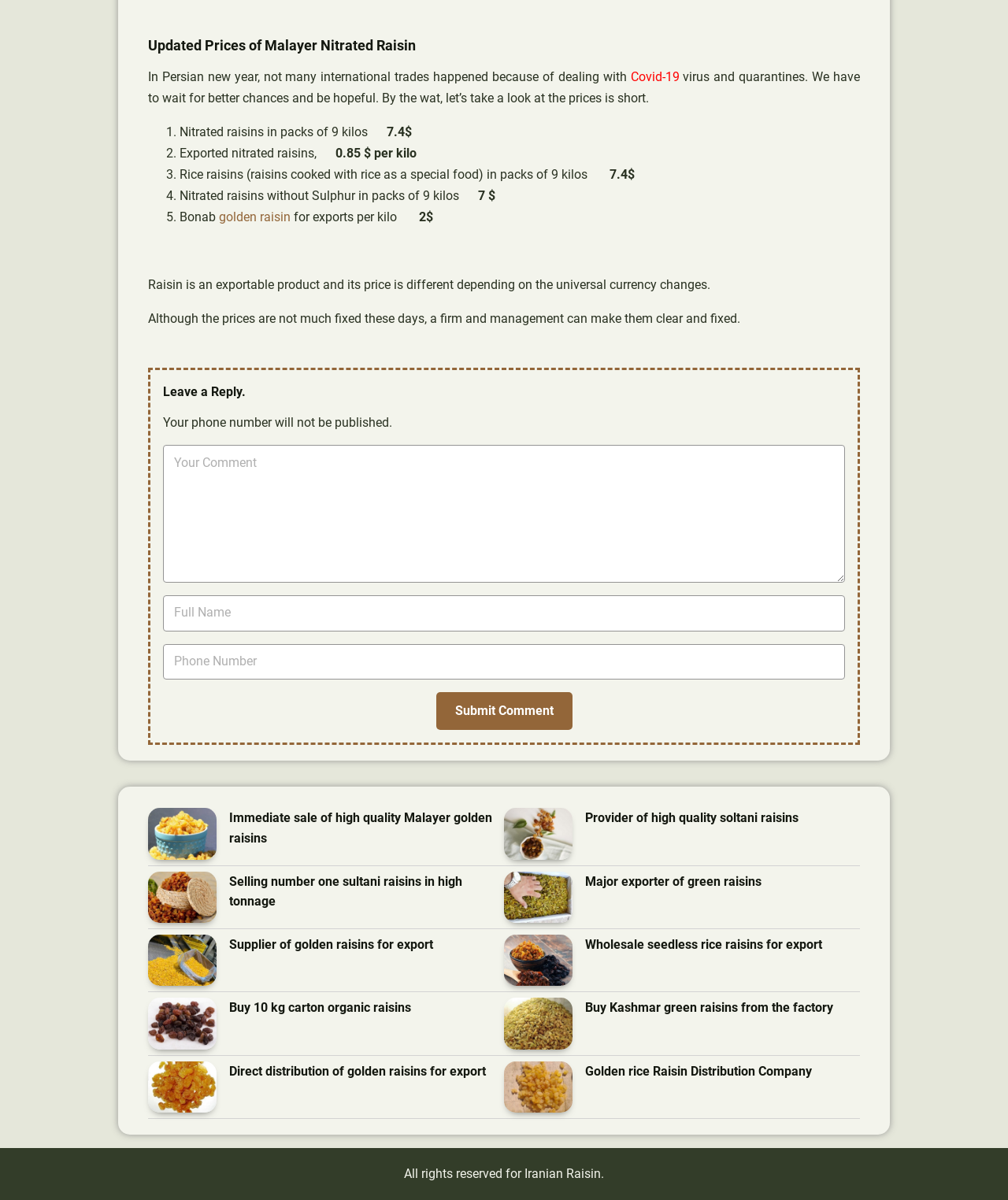Pinpoint the bounding box coordinates of the clickable element needed to complete the instruction: "Submit a comment". The coordinates should be provided as four float numbers between 0 and 1: [left, top, right, bottom].

[0.432, 0.577, 0.568, 0.608]